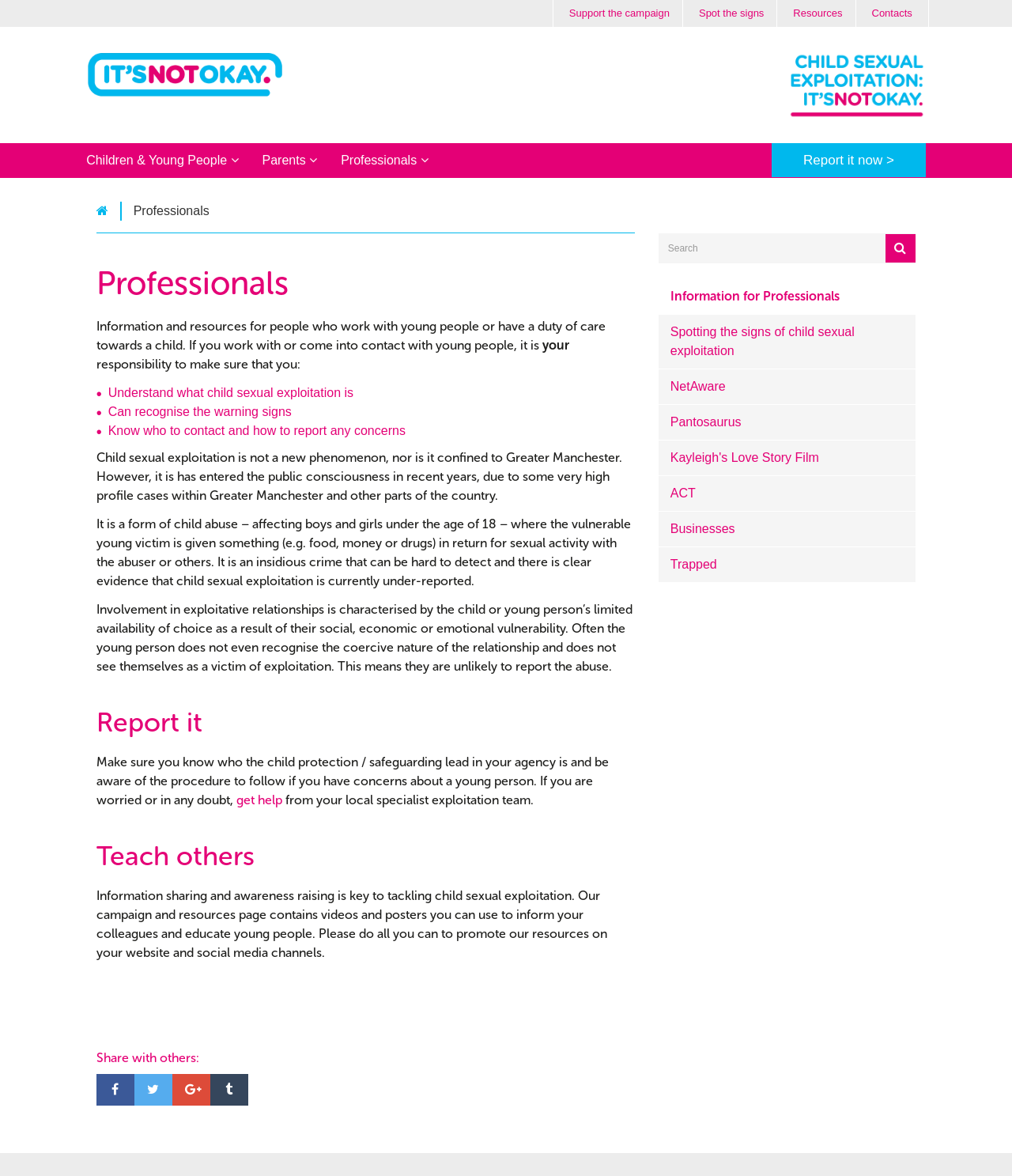Find and specify the bounding box coordinates that correspond to the clickable region for the instruction: "Search for resources".

[0.651, 0.198, 0.875, 0.224]